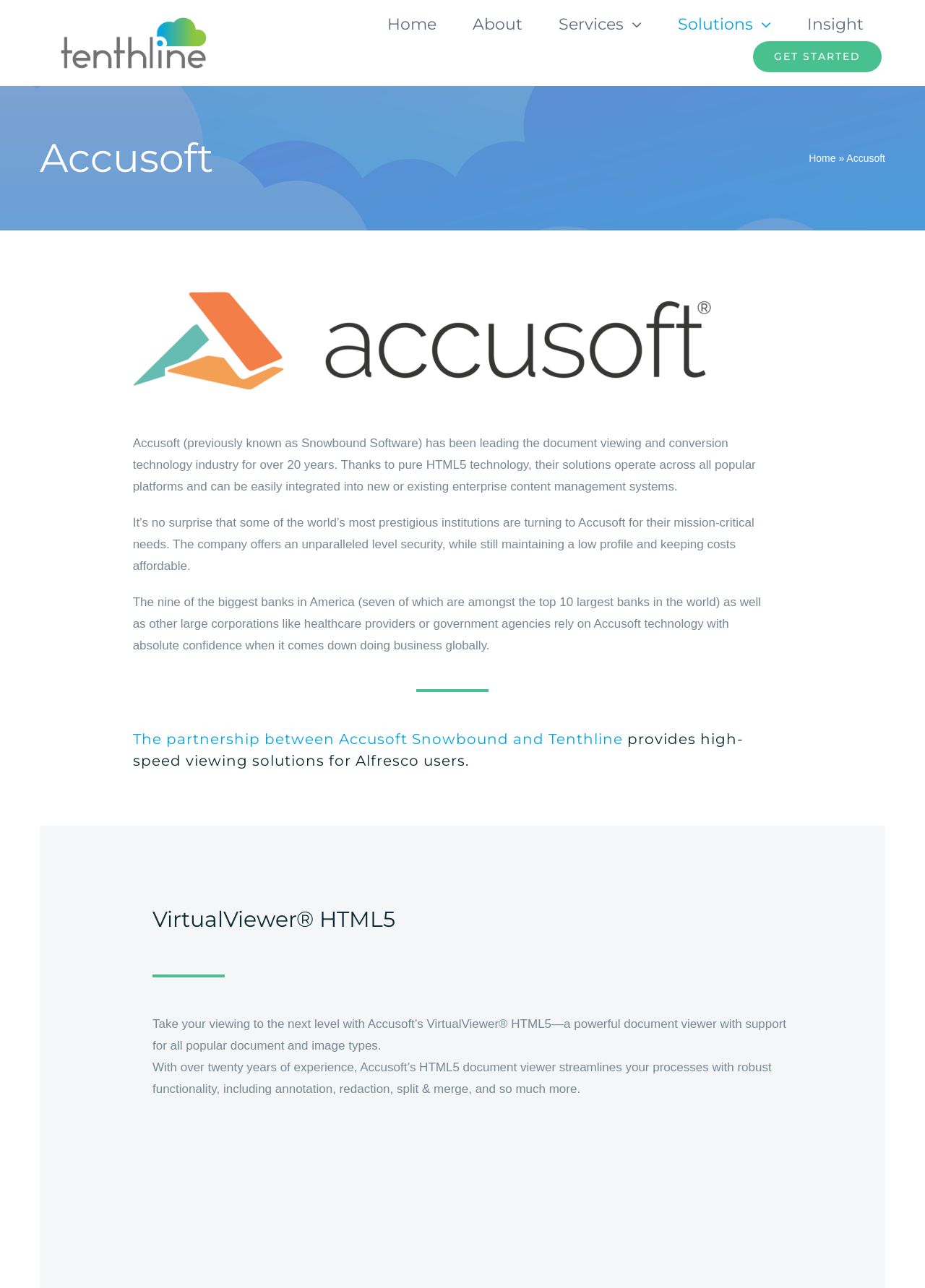Answer in one word or a short phrase: 
What is the company name in the logo?

Tenthline Inc.